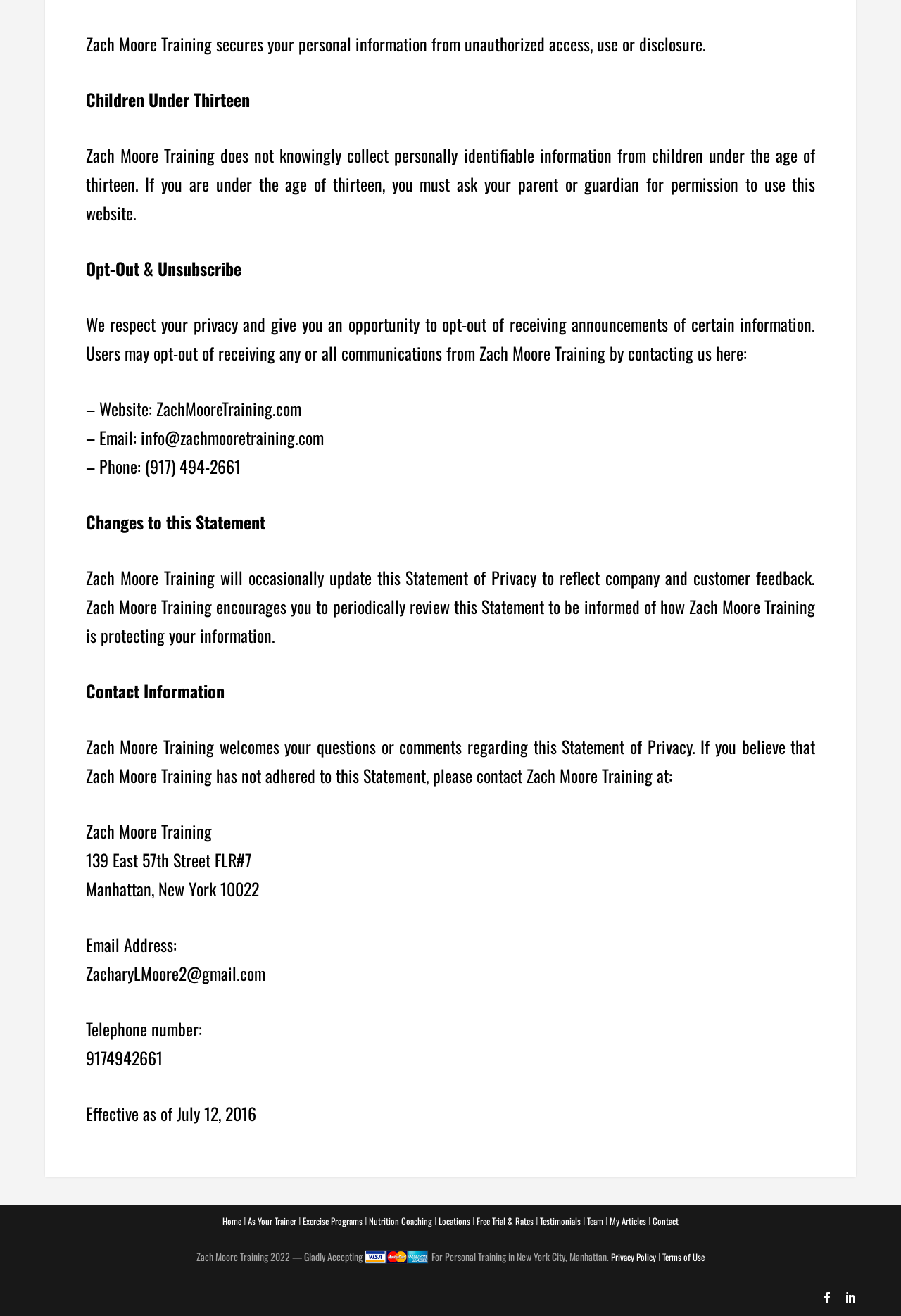What is the address of Zach Moore Training?
Please utilize the information in the image to give a detailed response to the question.

I found the address by reading the 'Contact Information' section, where it is listed as '139 East 57th Street FLR#7, Manhattan, New York 10022'.